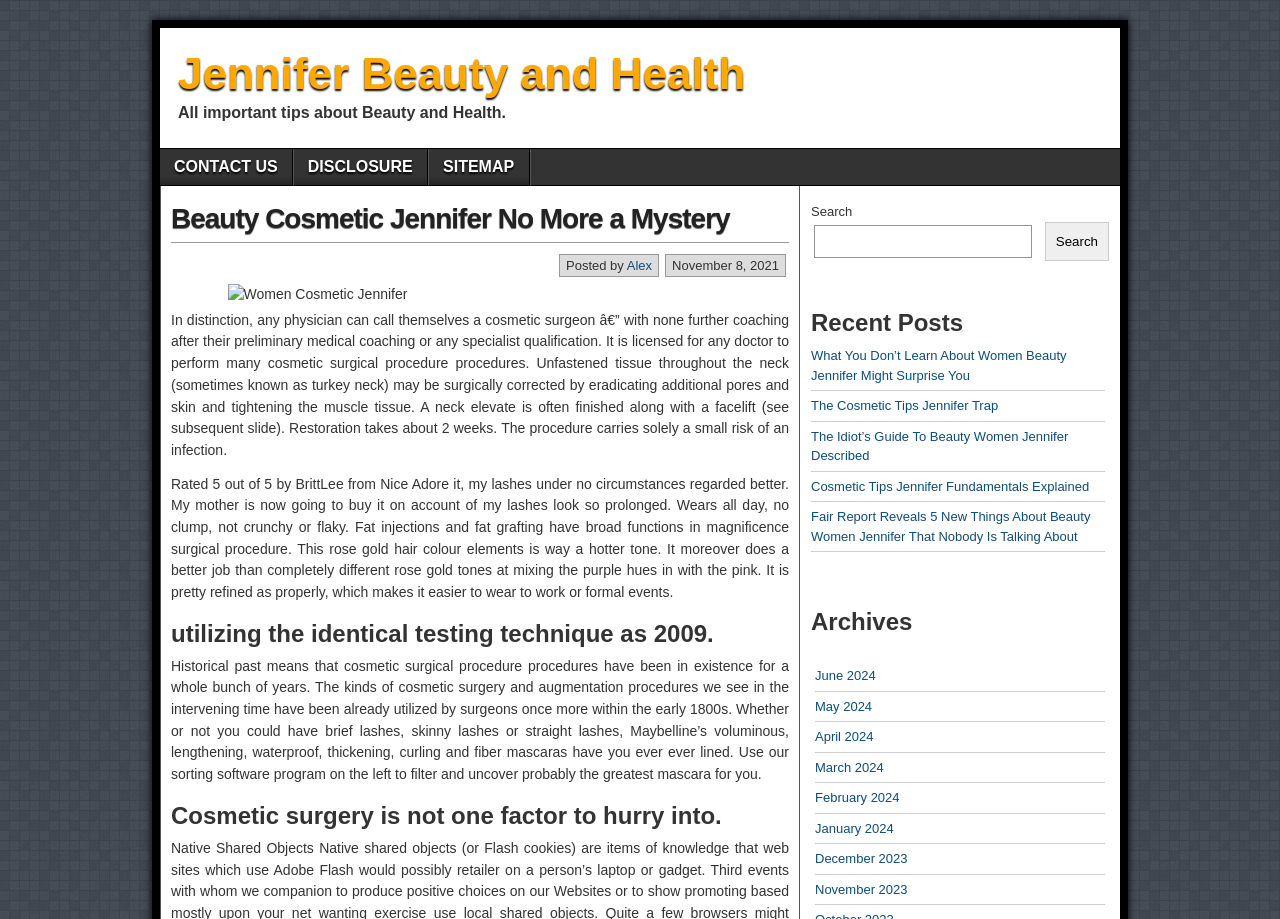Please mark the bounding box coordinates of the area that should be clicked to carry out the instruction: "View the 'Archives' section".

[0.634, 0.662, 0.866, 0.693]